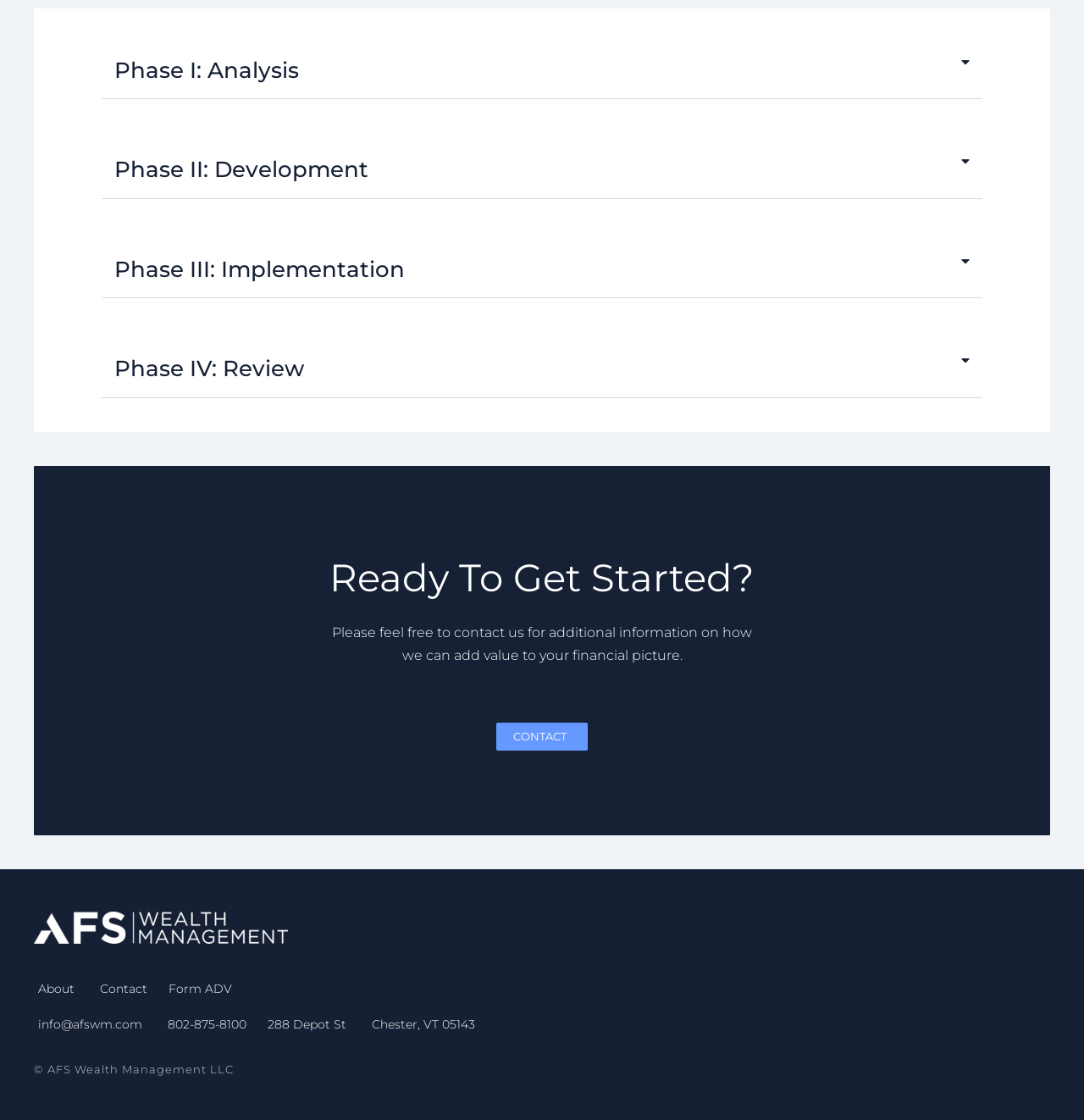Refer to the image and provide an in-depth answer to the question: 
What is the address of AFS Wealth Management LLC?

The address is found at the bottom of the webpage, where it is listed as '288 Depot St, Chester, VT 05143'.